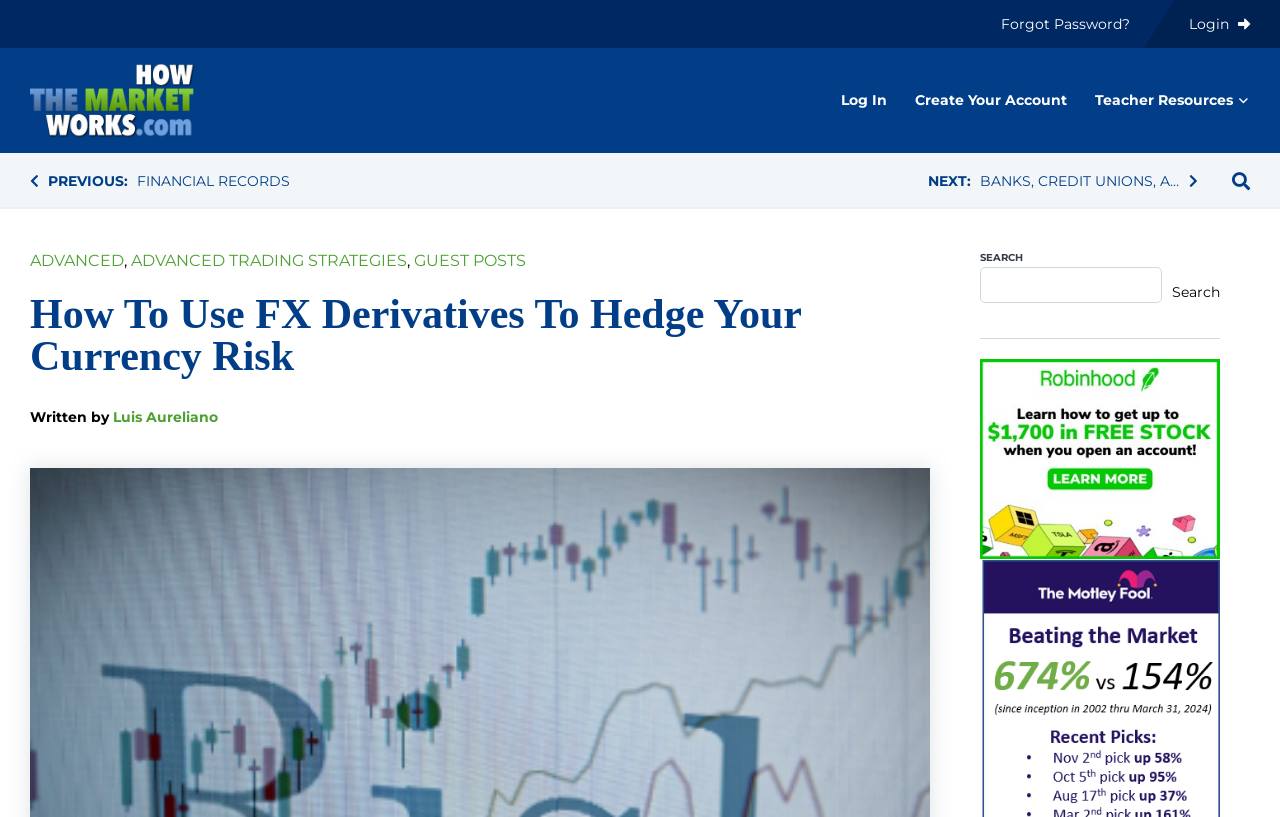Based on what you see in the screenshot, provide a thorough answer to this question: What is the topic of the current page?

I inferred the answer by analyzing the heading element with the text 'How To Use FX Derivatives To Hedge Your Currency Risk', which indicates that the current page is about FX Derivatives.